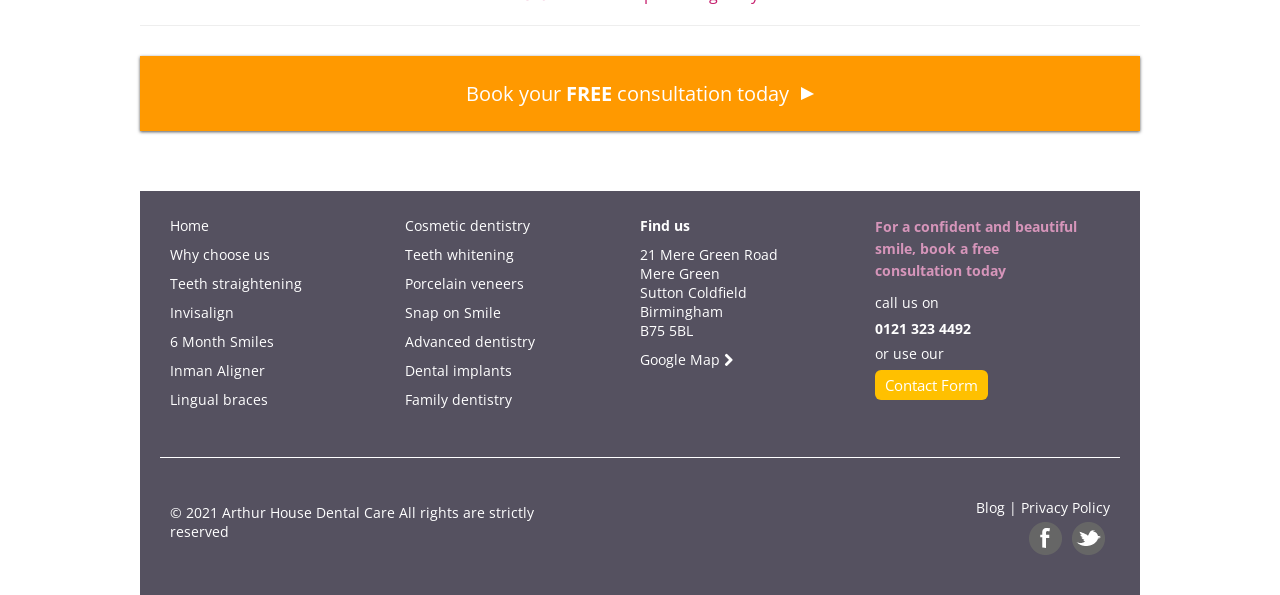What is the address of the dental care?
Answer the question with as much detail as possible.

The address of the dental care can be found in the 'Find us' section of the webpage, which lists the address as 21 Mere Green Road, Sutton Coldfield, Birmingham, B75 5BL.